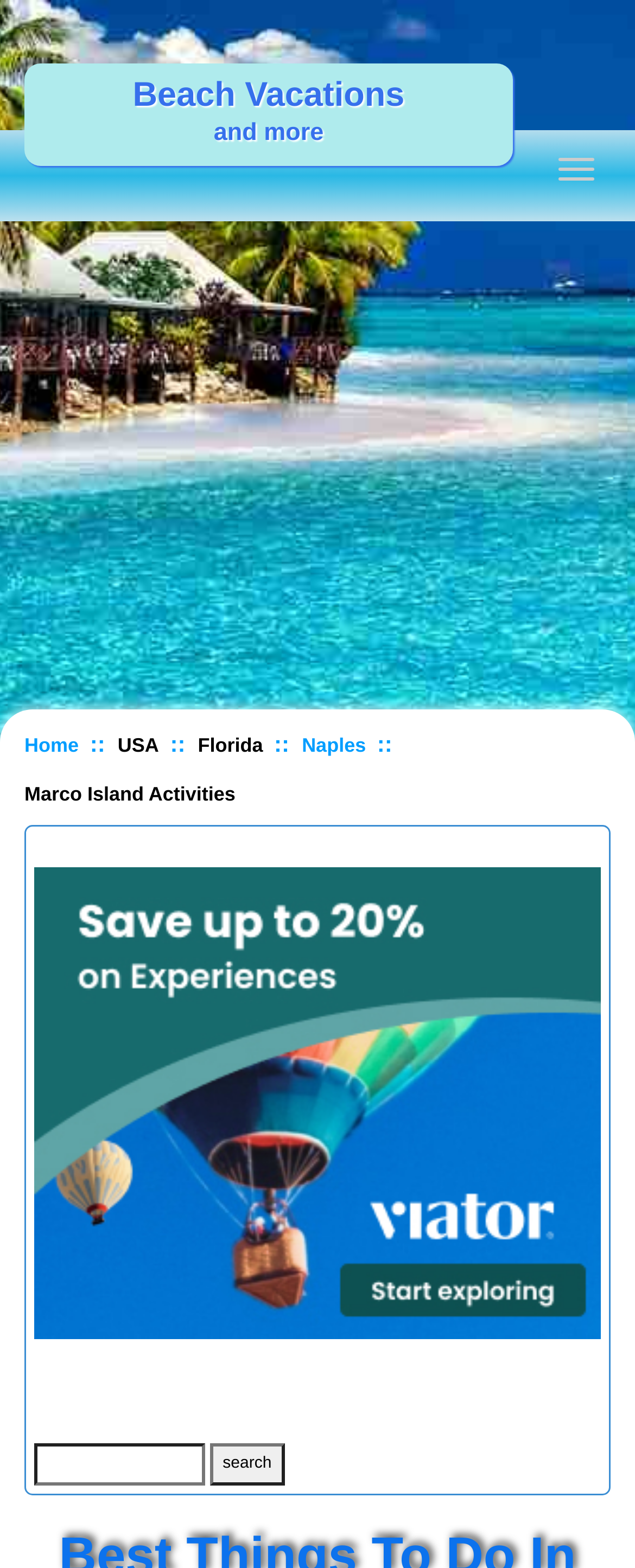Detail the webpage's structure and highlights in your description.

The webpage is about the best things to do in Marco Island, Florida, on vacation. At the top, there is a link to "Beach Vacations and more" on the left side, and a button on the right side. Below these elements, there are navigation links to "Home" on the left, followed by static text "USA", "Florida", and a link to "Naples" on the right. 

Underneath, there is a heading "Marco Island Activities" on the left side. The main content of the webpage is presented in a table layout, which occupies most of the page. Within this table, there is a link to "viator" on the top, accompanied by a "viator" image below it. 

At the bottom of the page, there is another table with a single row, containing a search function. The search function consists of a text box and a "search" button, allowing users to search for specific activities or points of interest.